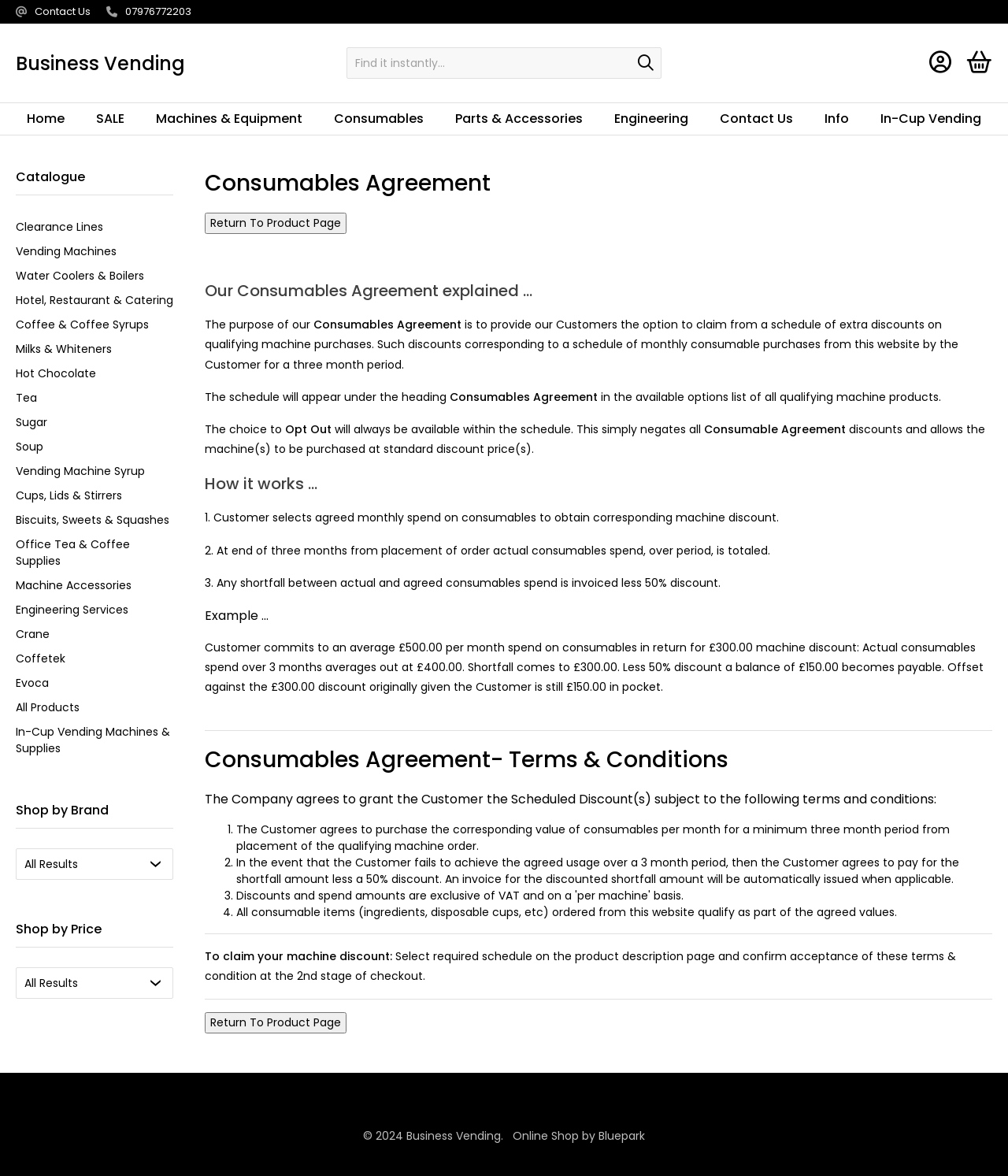Determine the bounding box coordinates for the clickable element to execute this instruction: "Select a schedule". Provide the coordinates as four float numbers between 0 and 1, i.e., [left, top, right, bottom].

[0.016, 0.721, 0.172, 0.748]